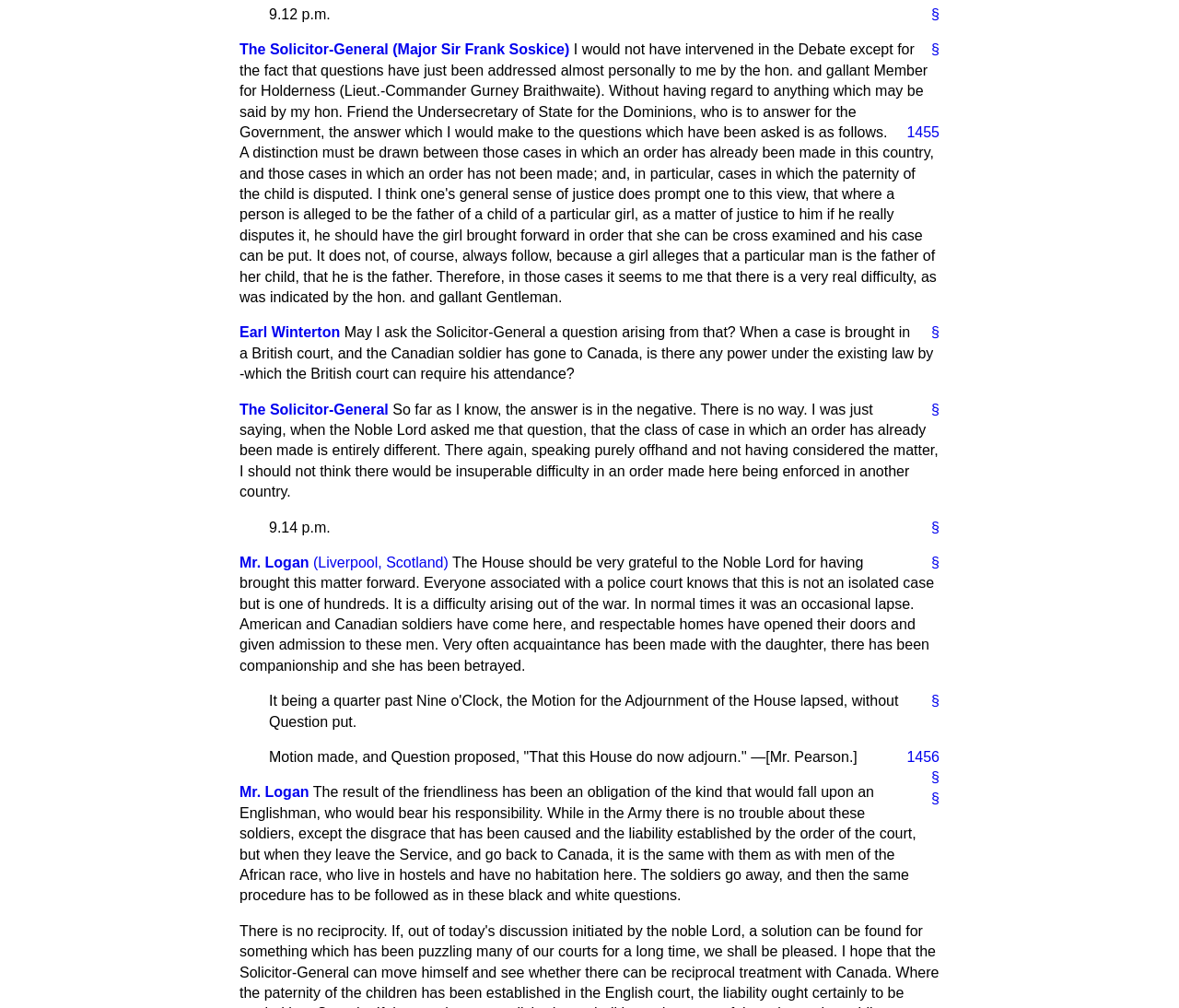Specify the bounding box coordinates of the area to click in order to follow the given instruction: "Click the link '§' at the bottom of the page."

[0.777, 0.686, 0.797, 0.706]